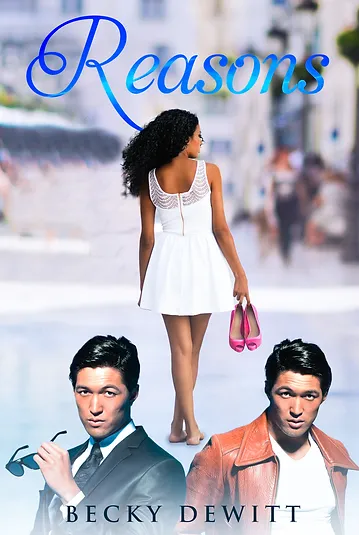Give a detailed account of the visual elements in the image.

The cover image for "Reasons," a novel by Becky Dewitt, features a captivating design that draws readers into its dramatic narrative. In the foreground, two male characters, exuding charm and intensity, are positioned prominently to the left—one adorned in a stylish leather jacket while the other sports sunglasses, both suggesting an air of mystery and allure. 

In contrast, a woman turns her back to the viewer, walking away with poise in a delicate white dress, holding a pair of pink shoes in one hand, hinting at themes of freedom and exploration. The background evokes an enchanting urban setting, with blurred elements that capture the essence of a bustling cityscape. The title "Reasons" adorns the top in elegant blue script, promising intrigue and depth as the narrative explores the intertwined lives of its characters amidst secrets and revelations. This visual composition perfectly encapsulates the blend of suspense and personal growth that readers can expect from the sequel to the enthralling tale started in "Contempt."